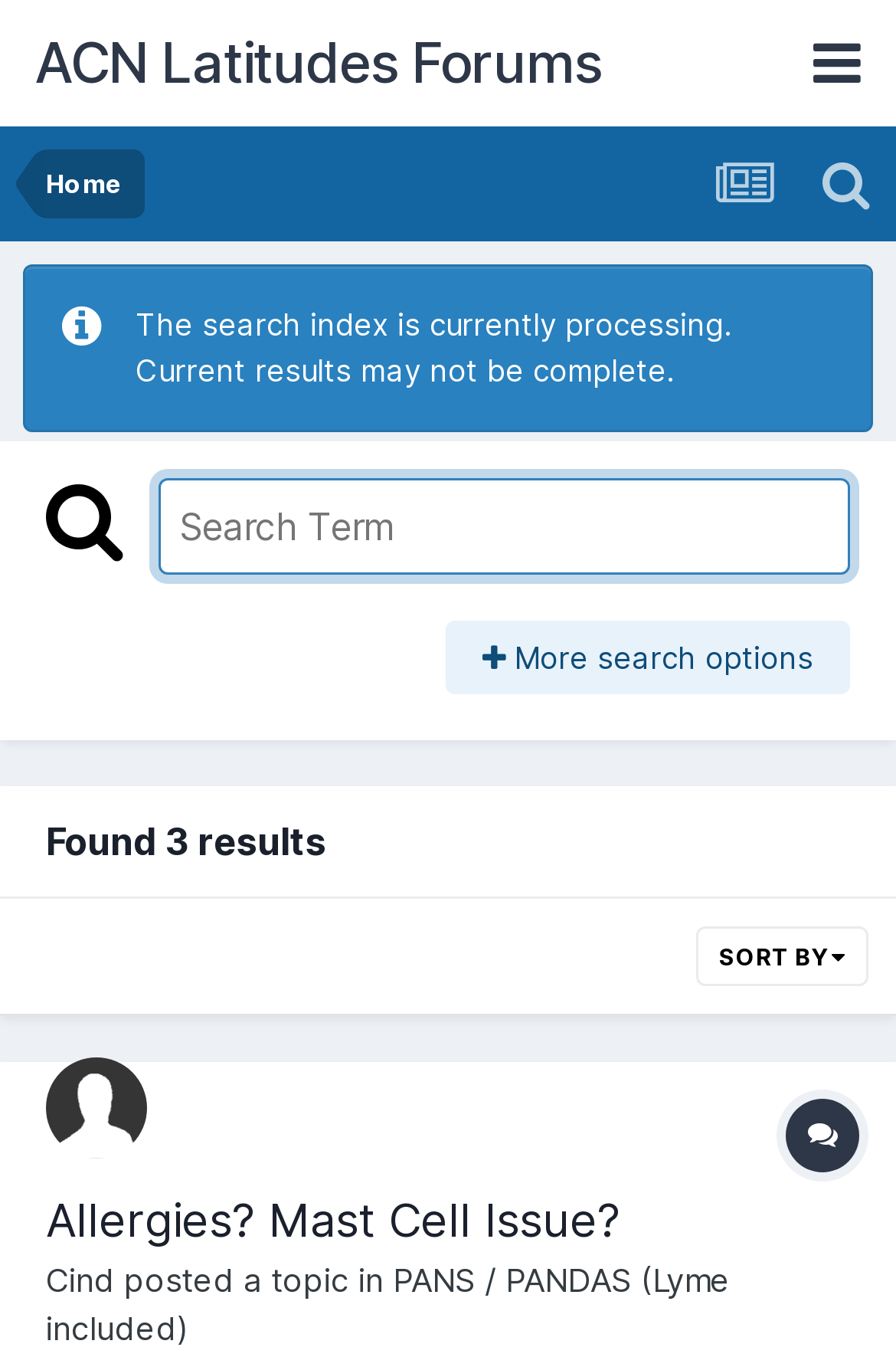Pinpoint the bounding box coordinates of the clickable area needed to execute the instruction: "view topic 'Allergies? Mast Cell Issue?'". The coordinates should be specified as four float numbers between 0 and 1, i.e., [left, top, right, bottom].

[0.051, 0.88, 0.692, 0.921]